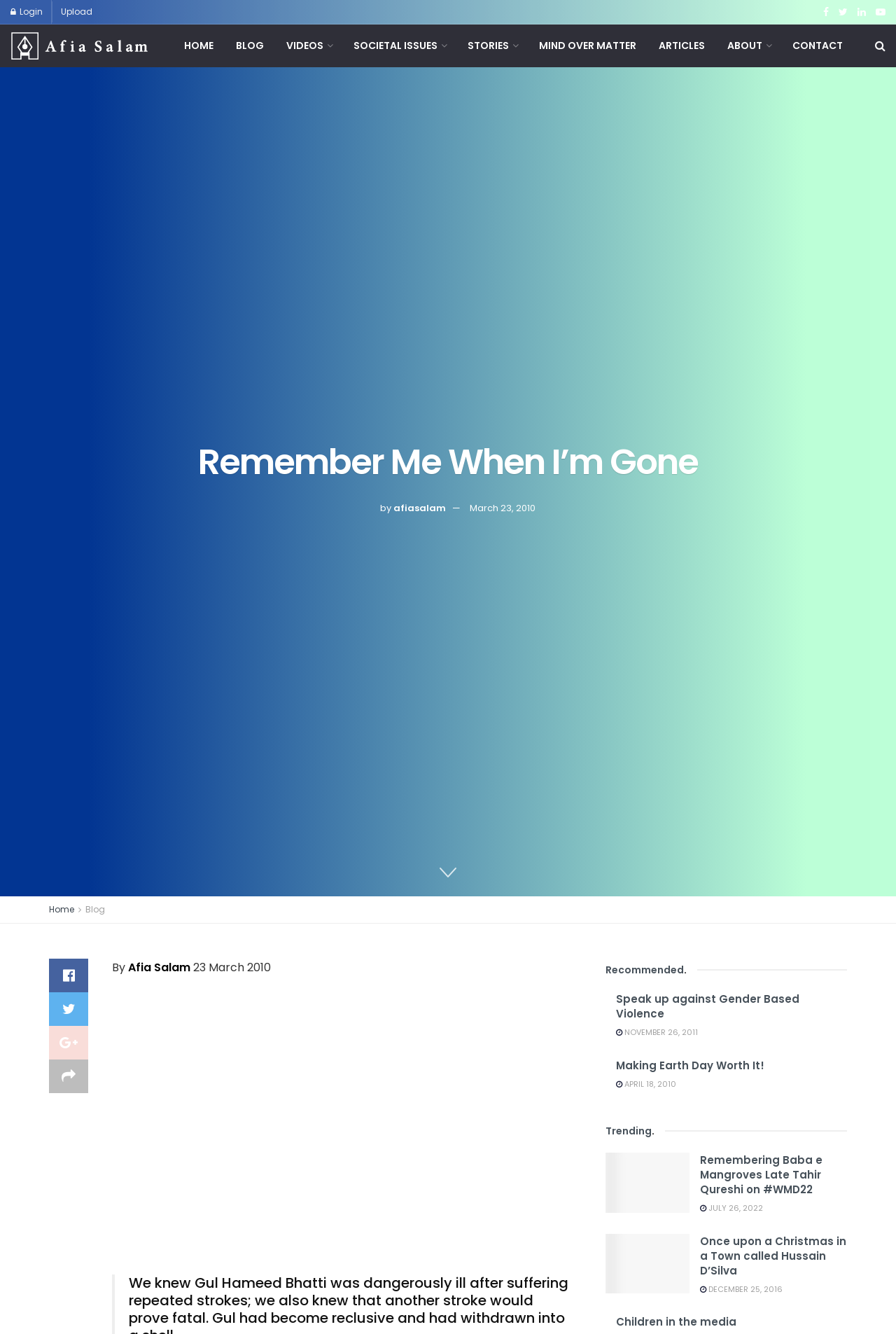Find the bounding box coordinates of the clickable area required to complete the following action: "Login to the website".

[0.012, 0.0, 0.048, 0.018]